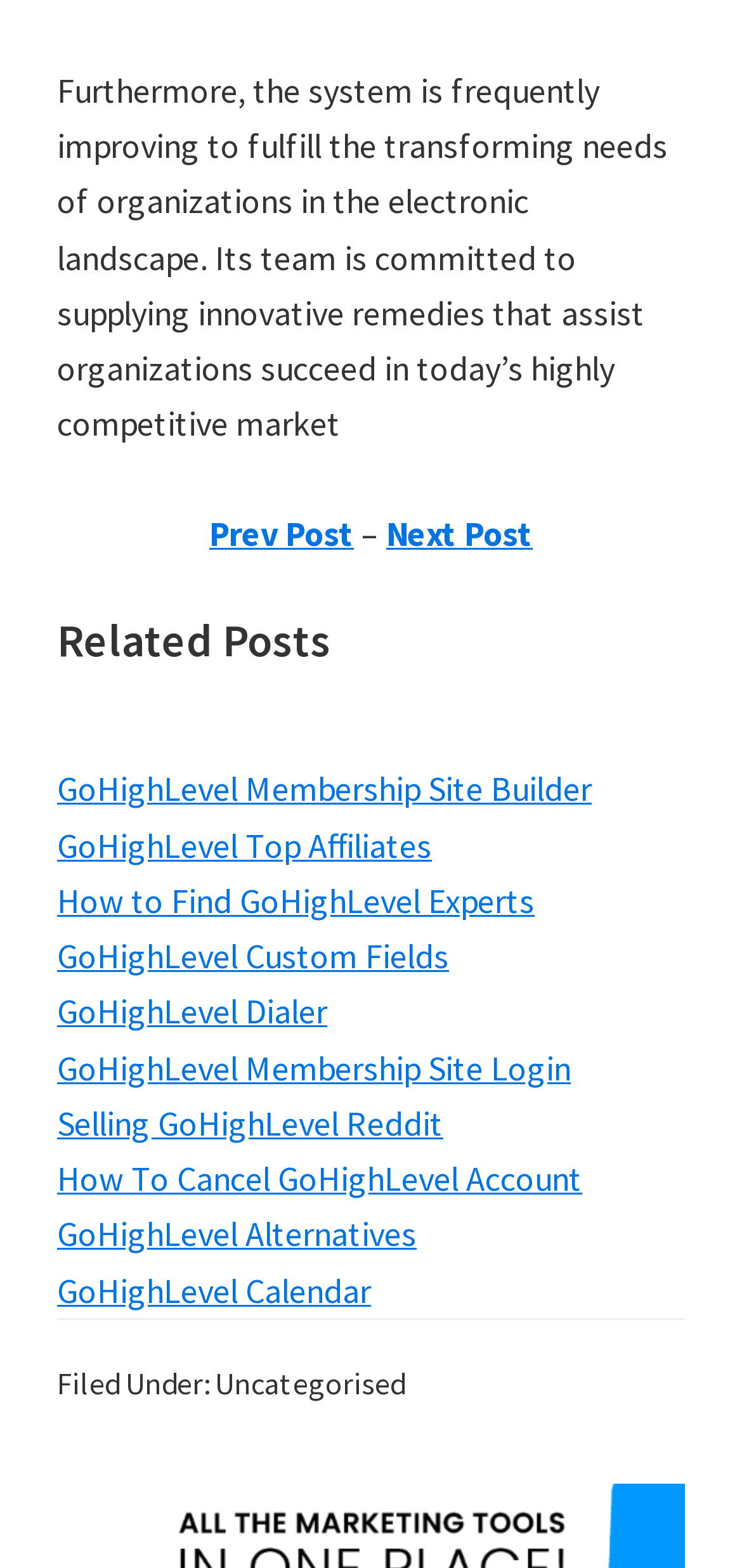Provide a single word or phrase to answer the given question: 
What is the category of the post?

Uncategorised